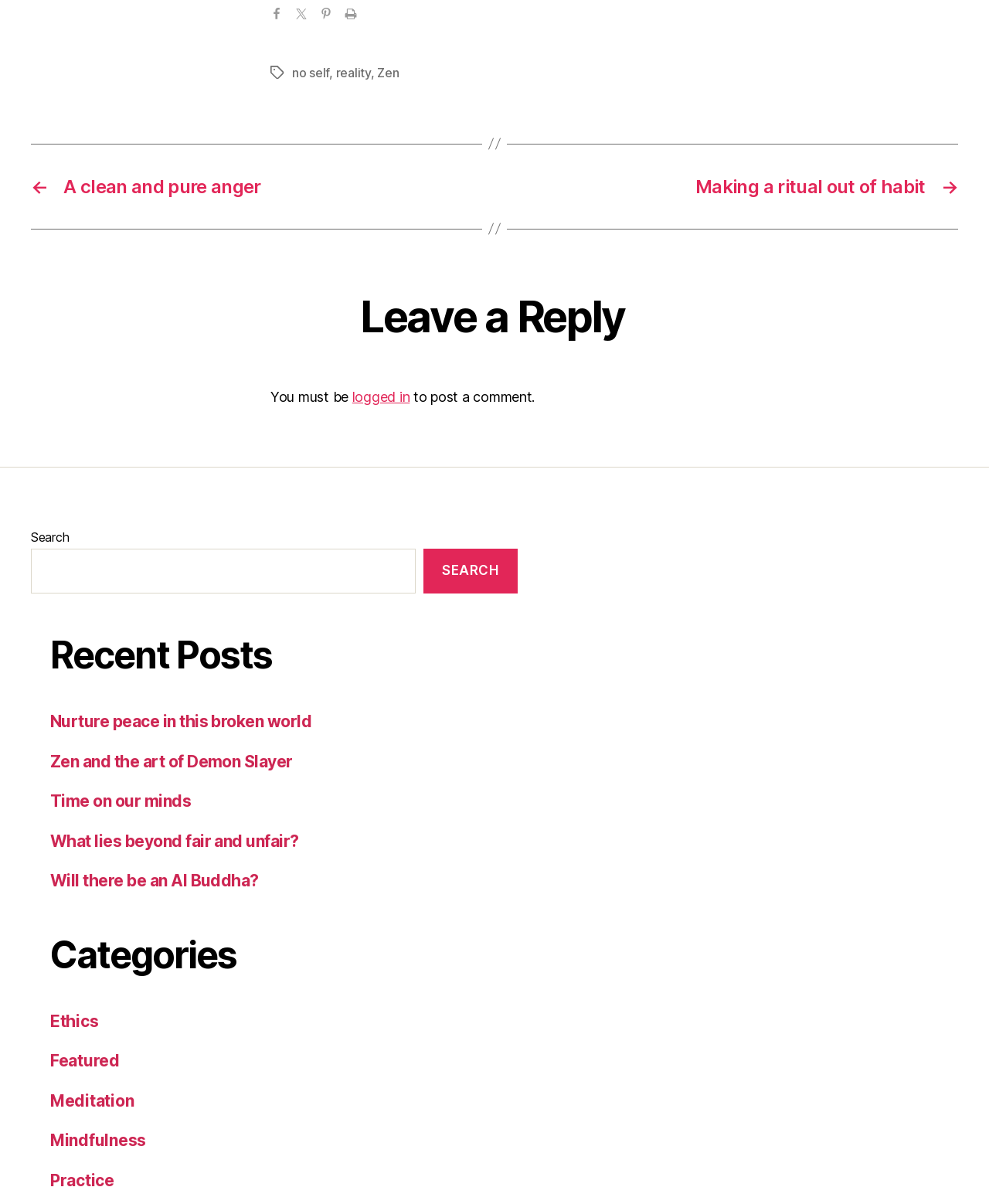Based on what you see in the screenshot, provide a thorough answer to this question: What type of content is listed under 'Recent Posts'?

The 'Recent Posts' section lists several links to blog posts, including 'Nurture peace in this broken world', 'Zen and the art of Demon Slayer', and others, which suggests that this section is used to showcase recent blog posts or articles on the website.